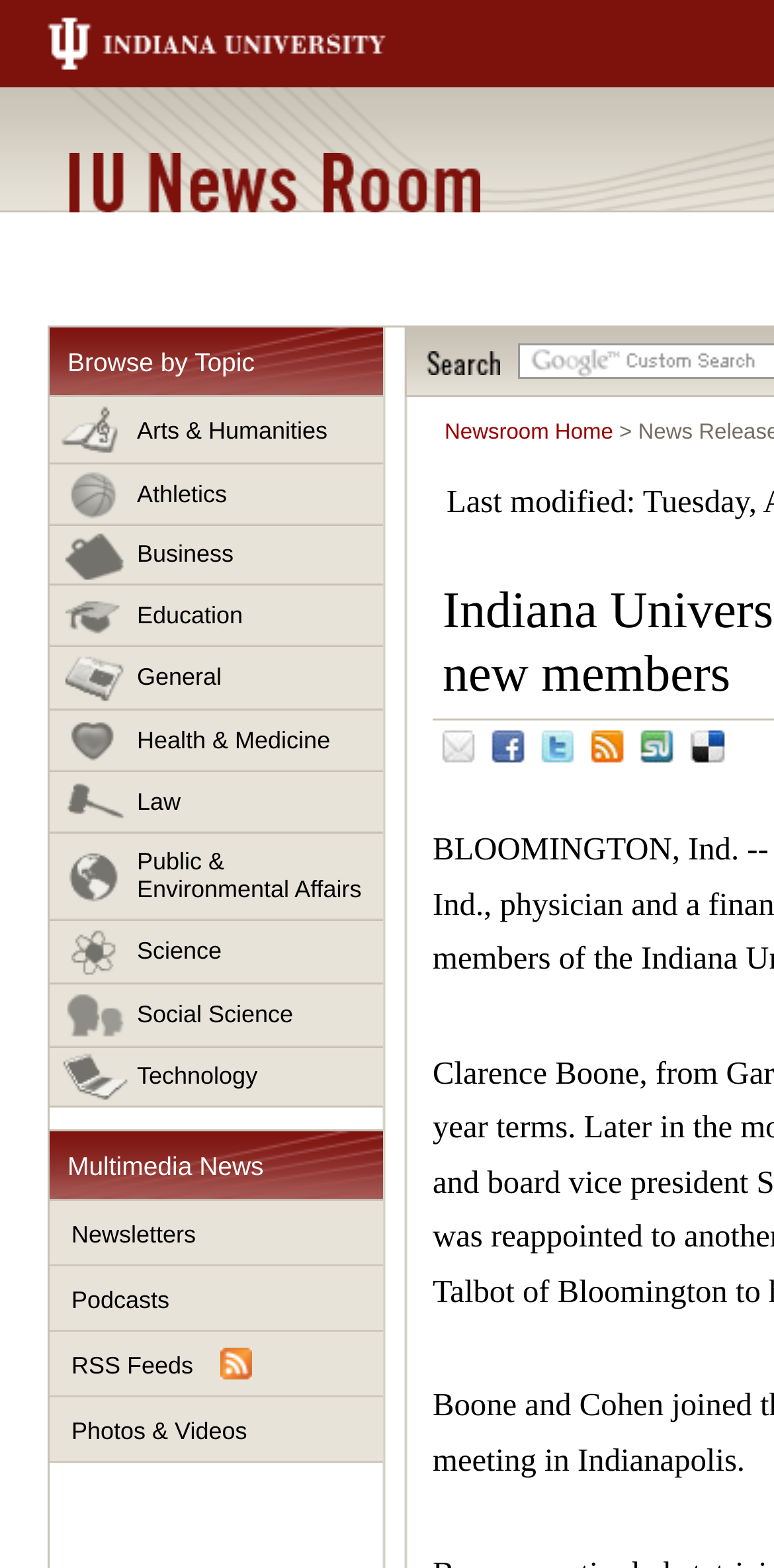Identify the bounding box coordinates of the clickable region to carry out the given instruction: "Go to Newsroom Home".

[0.574, 0.268, 0.792, 0.284]